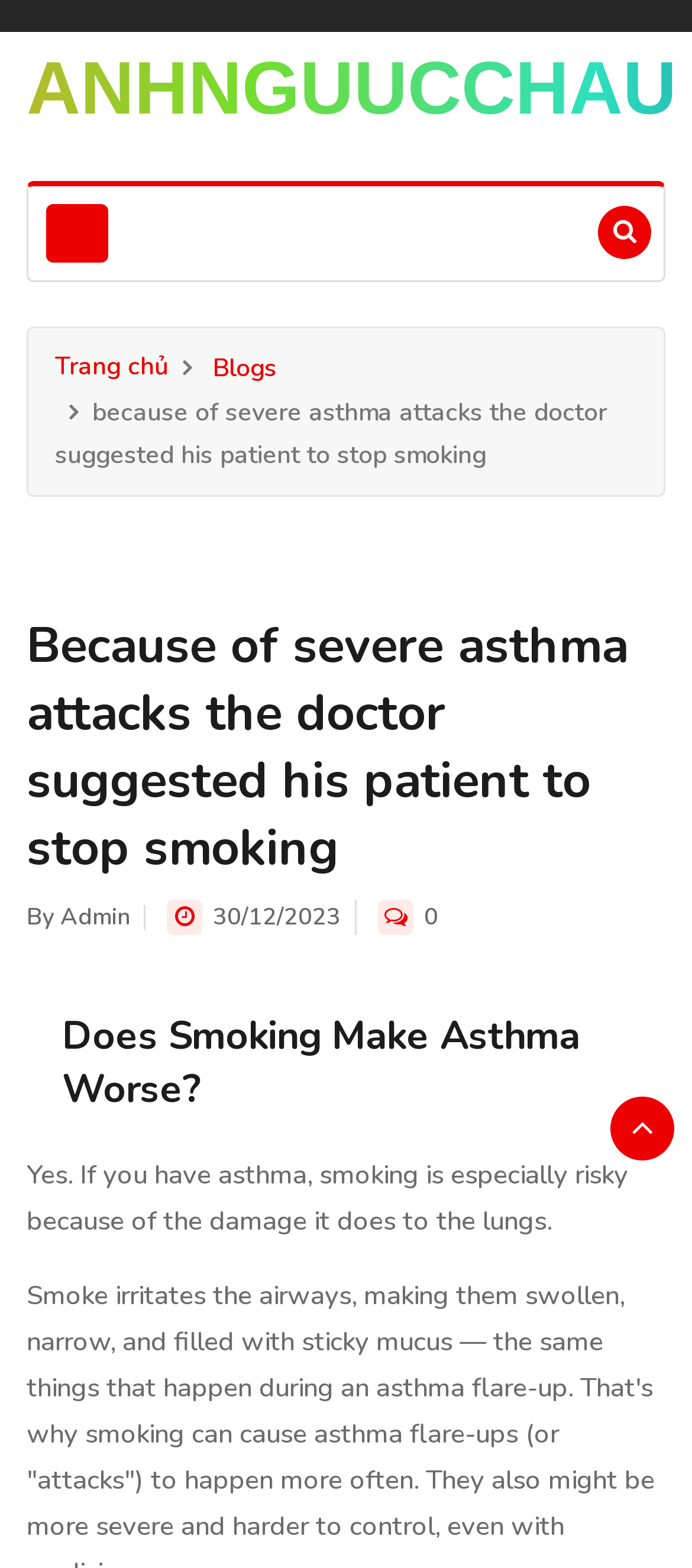Provide the bounding box coordinates for the specified HTML element described in this description: "title="Back to Top"". The coordinates should be four float numbers ranging from 0 to 1, in the format [left, top, right, bottom].

[0.882, 0.699, 0.974, 0.74]